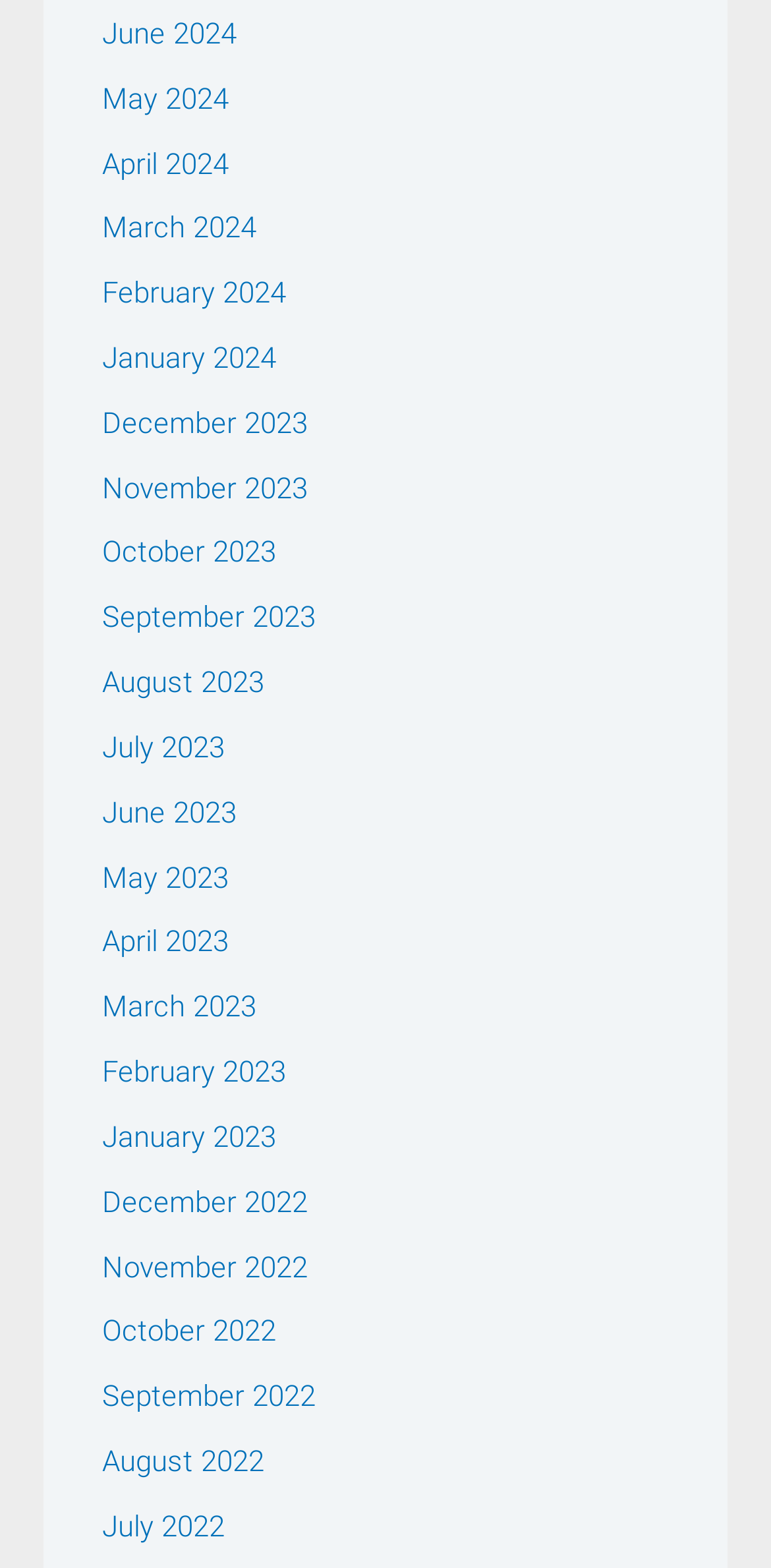Please identify the bounding box coordinates of the element's region that needs to be clicked to fulfill the following instruction: "Browse December 2023". The bounding box coordinates should consist of four float numbers between 0 and 1, i.e., [left, top, right, bottom].

[0.132, 0.258, 0.399, 0.281]